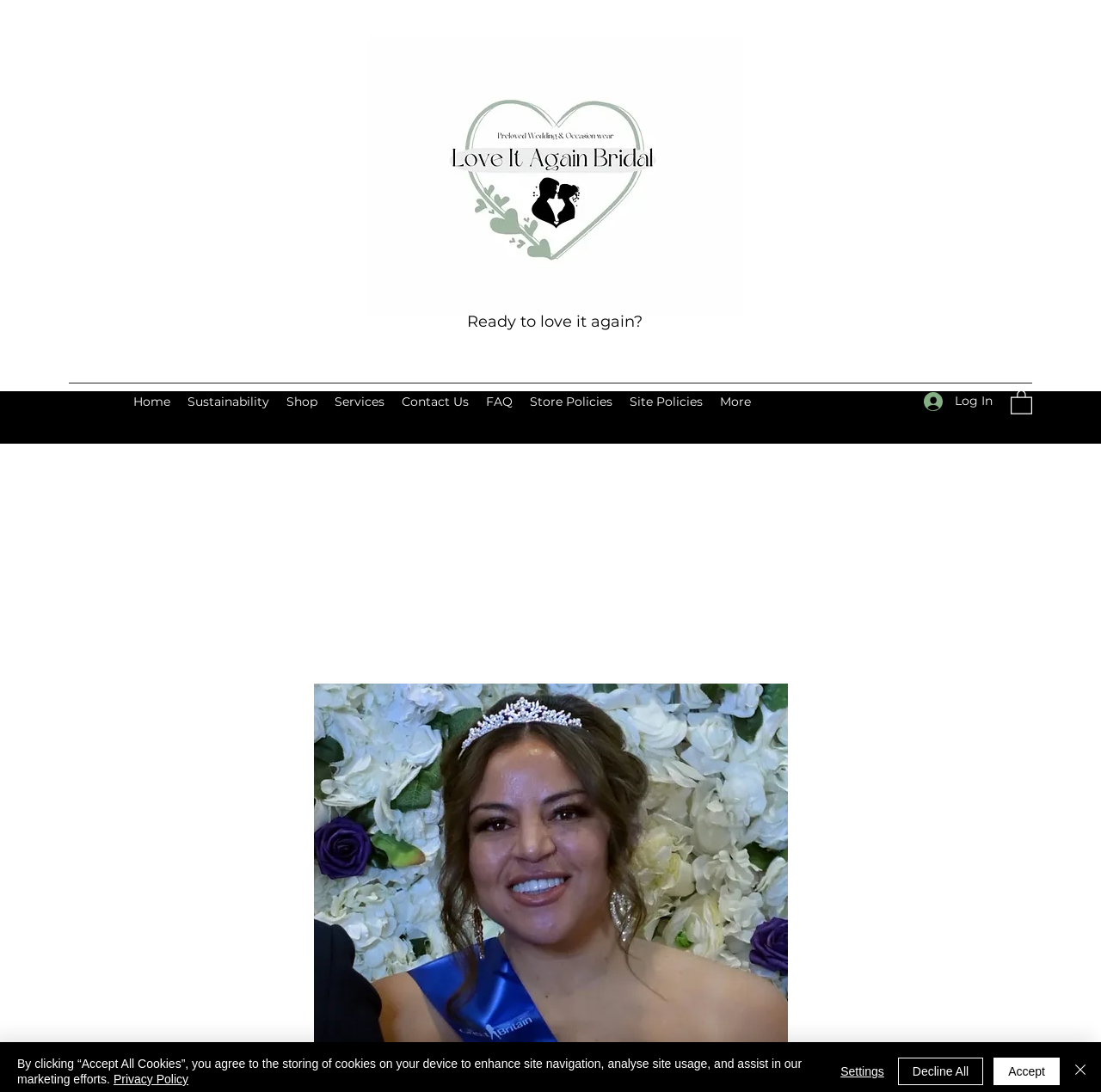Please give a succinct answer to the question in one word or phrase:
How many navigation links are available?

9